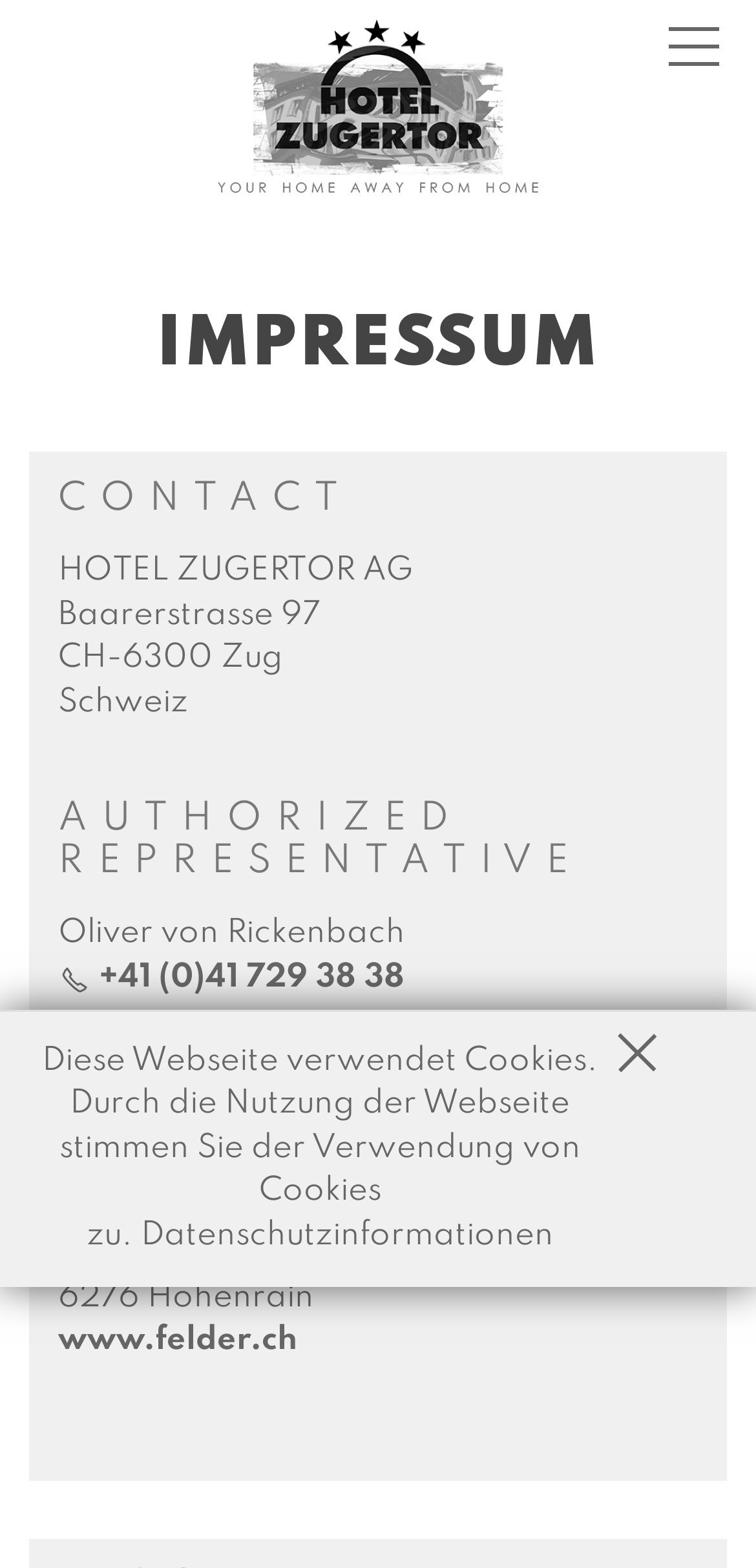Based on the image, provide a detailed response to the question:
Who is the authorized representative of the hotel?

I found a heading element with the text 'AUTHORIZED REPRESENTATIVE' and a StaticText element with the text 'Oliver von Rickenbach' below it, which suggests that Oliver von Rickenbach is the authorized representative of the hotel.